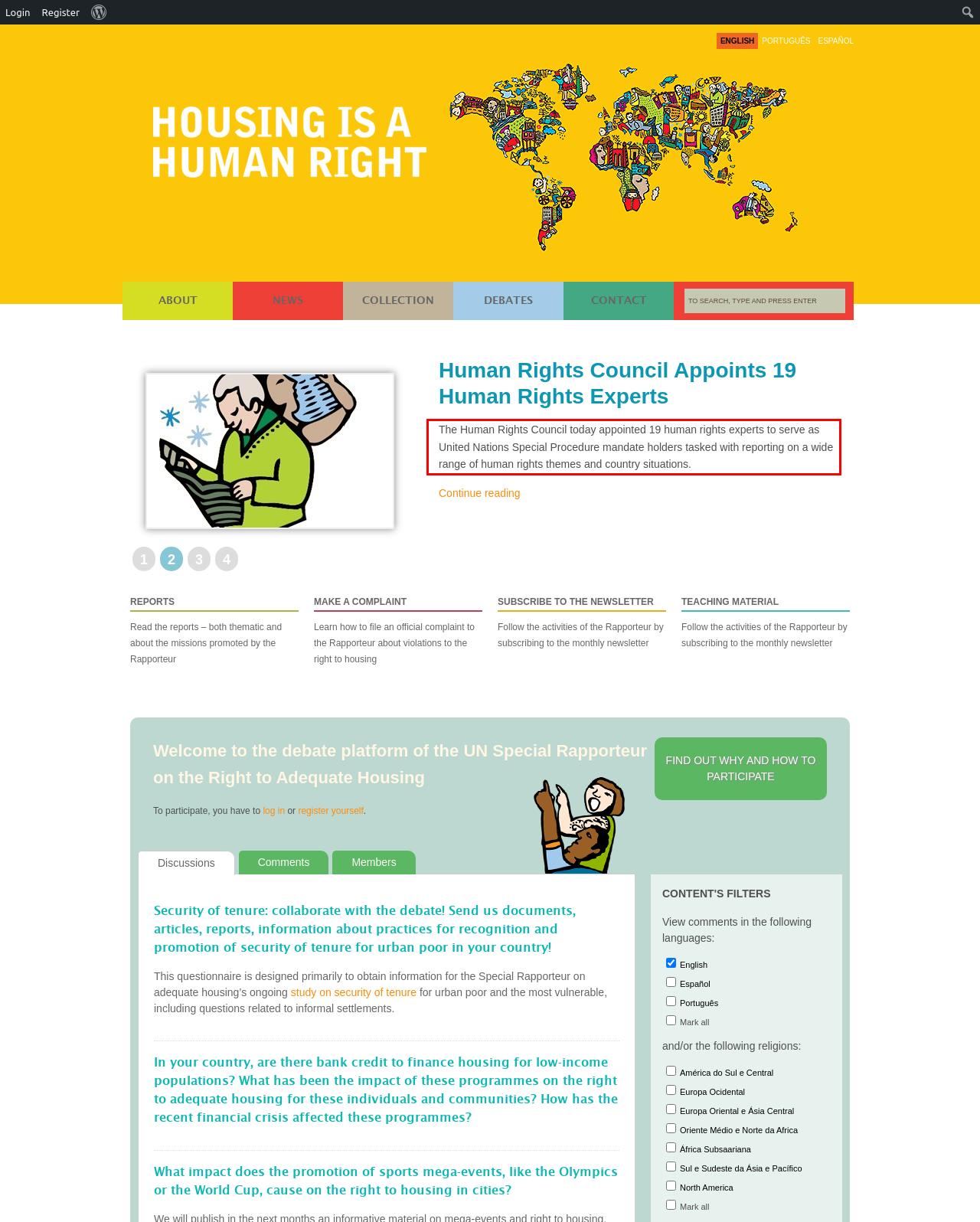Please perform OCR on the text content within the red bounding box that is highlighted in the provided webpage screenshot.

The Human Rights Council today appointed 19 human rights experts to serve as United Nations Special Procedure mandate holders tasked with reporting on a wide range of human rights themes and country situations.